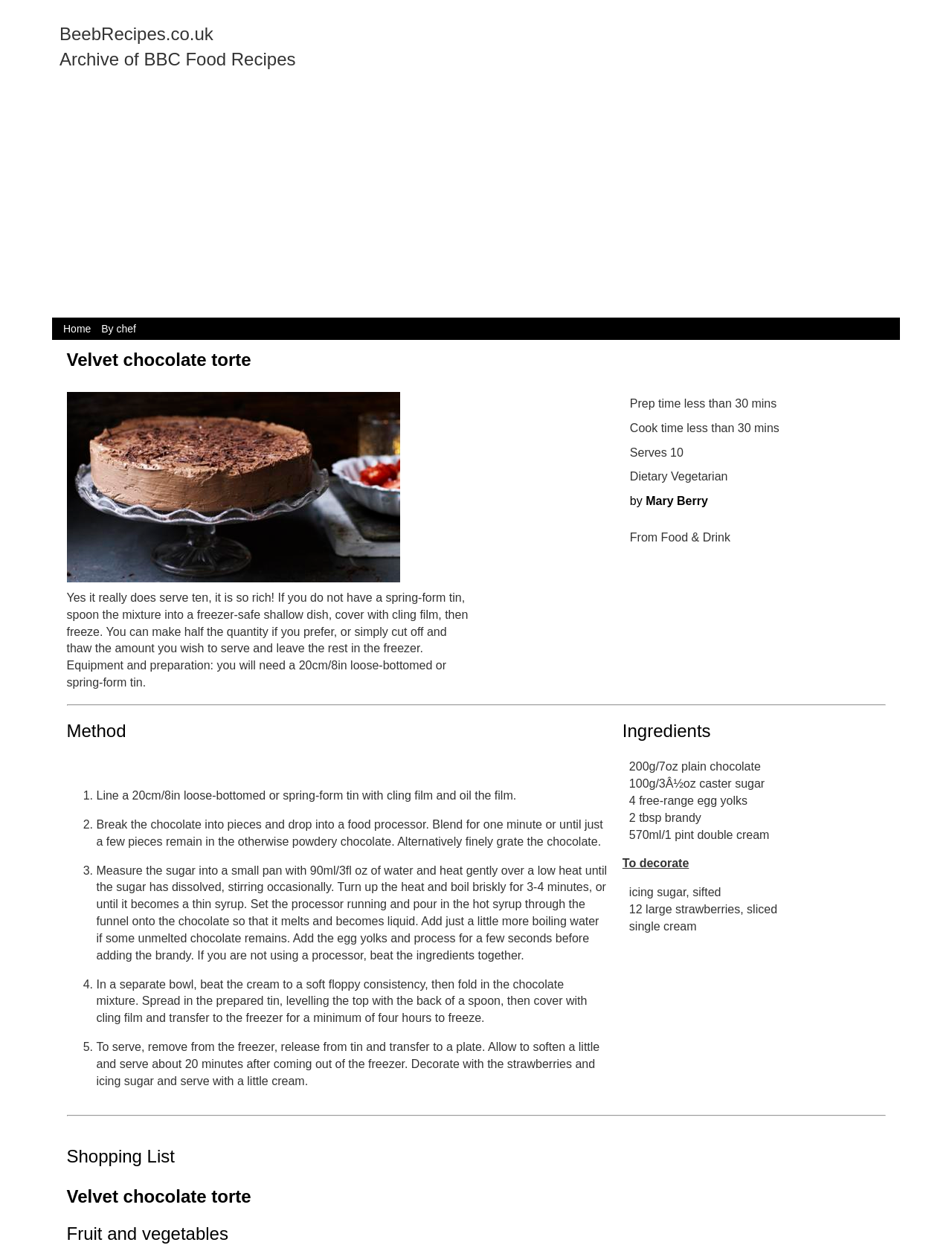What is the preparation time for this recipe?
Refer to the image and provide a detailed answer to the question.

I found the answer by looking at the static text elements on the webpage, specifically the one that says 'Prep time less than 30 mins'.